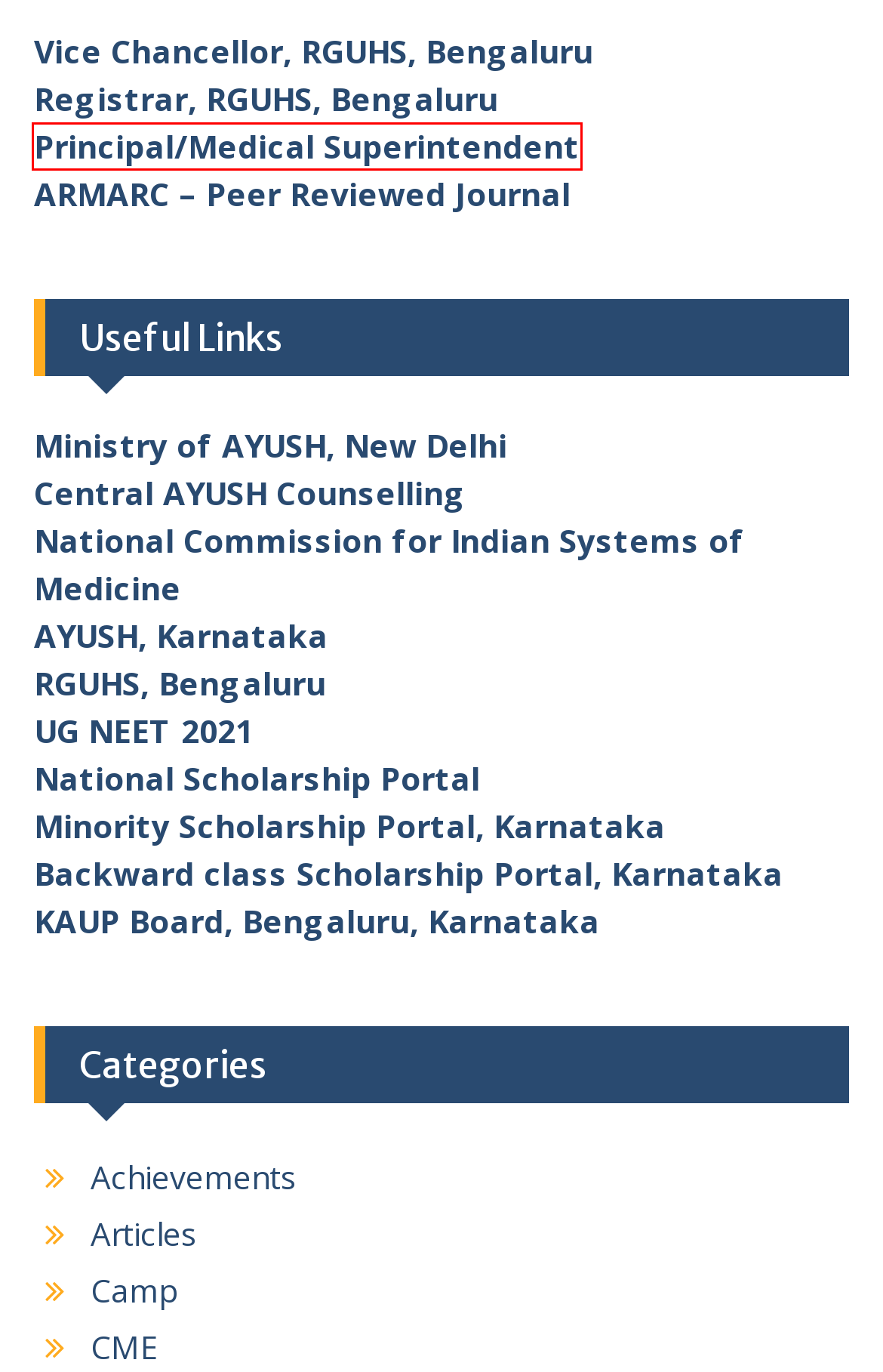View the screenshot of the webpage containing a red bounding box around a UI element. Select the most fitting webpage description for the new page shown after the element in the red bounding box is clicked. Here are the candidates:
A. CME
B. NCISM | Home
C. Principal/Med. Supt.
D. Contact Us
E. Achievements
F. September 2021
G. Home - WEN Themes
H. Camp

C